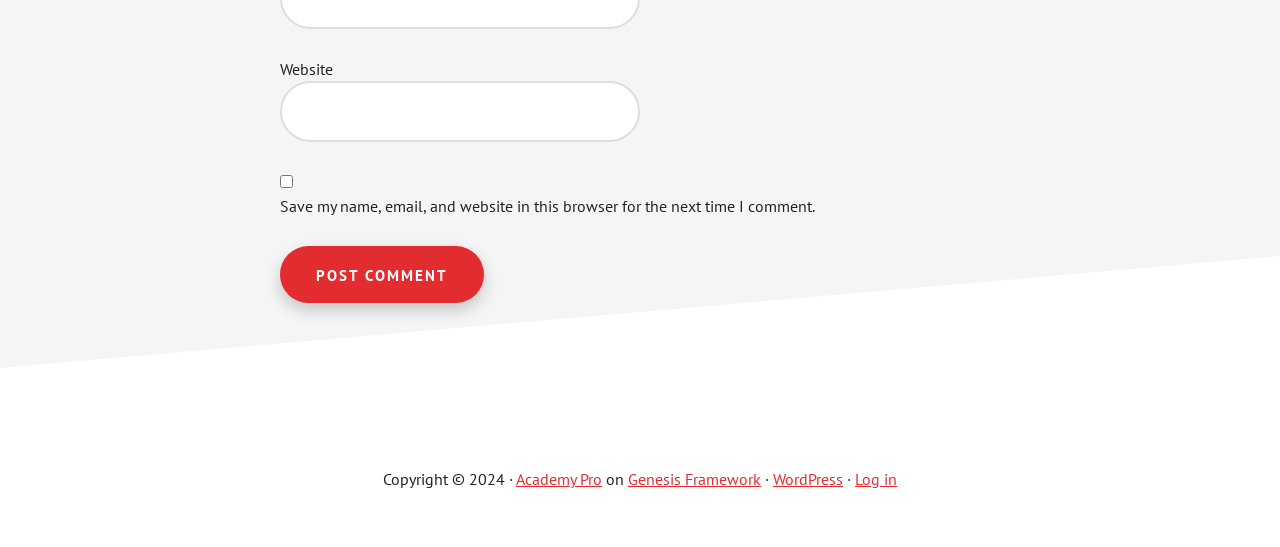Provide the bounding box coordinates in the format (top-left x, top-left y, bottom-right x, bottom-right y). All values are floating point numbers between 0 and 1. Determine the bounding box coordinate of the UI element described as: Genesis Framework

[0.491, 0.858, 0.595, 0.895]